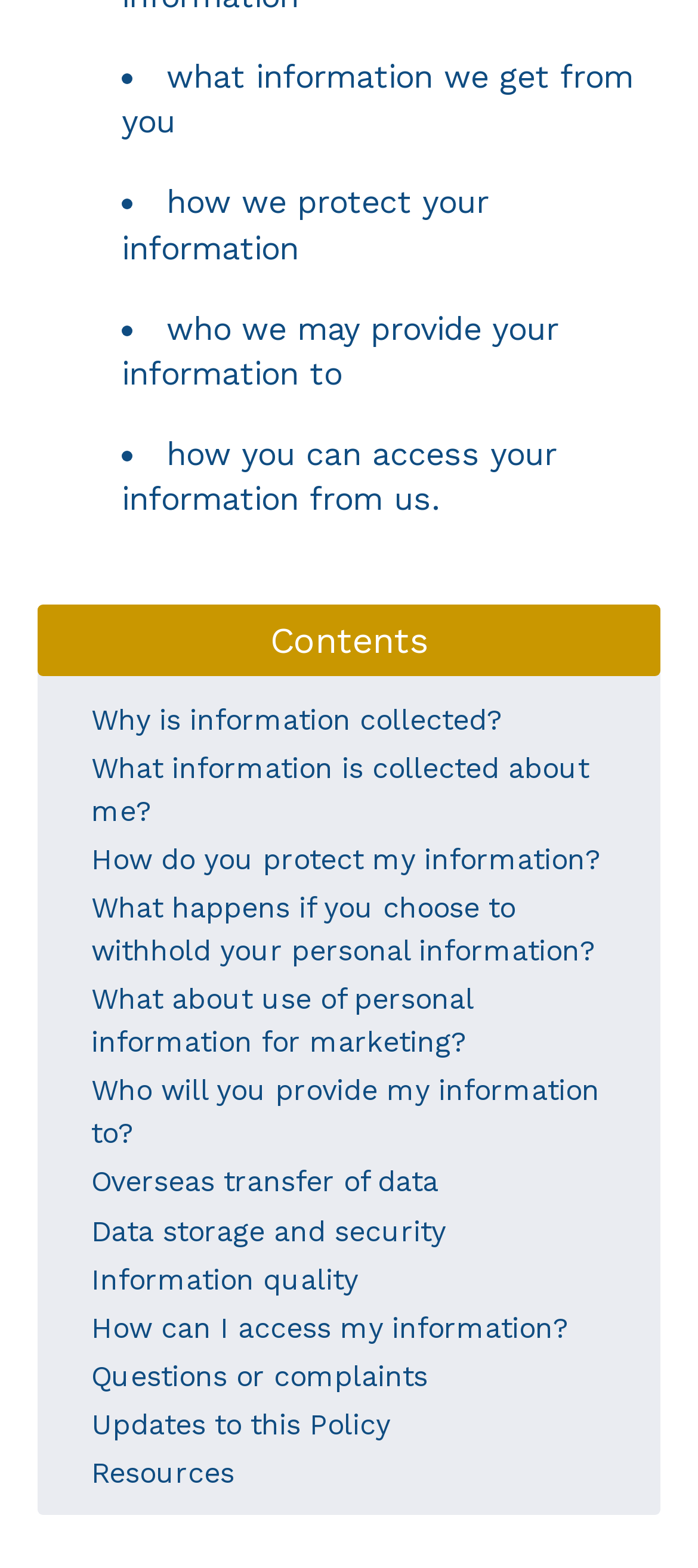Identify the bounding box coordinates of the clickable region necessary to fulfill the following instruction: "Click on 'Why is information collected?'". The bounding box coordinates should be four float numbers between 0 and 1, i.e., [left, top, right, bottom].

[0.131, 0.449, 0.721, 0.47]